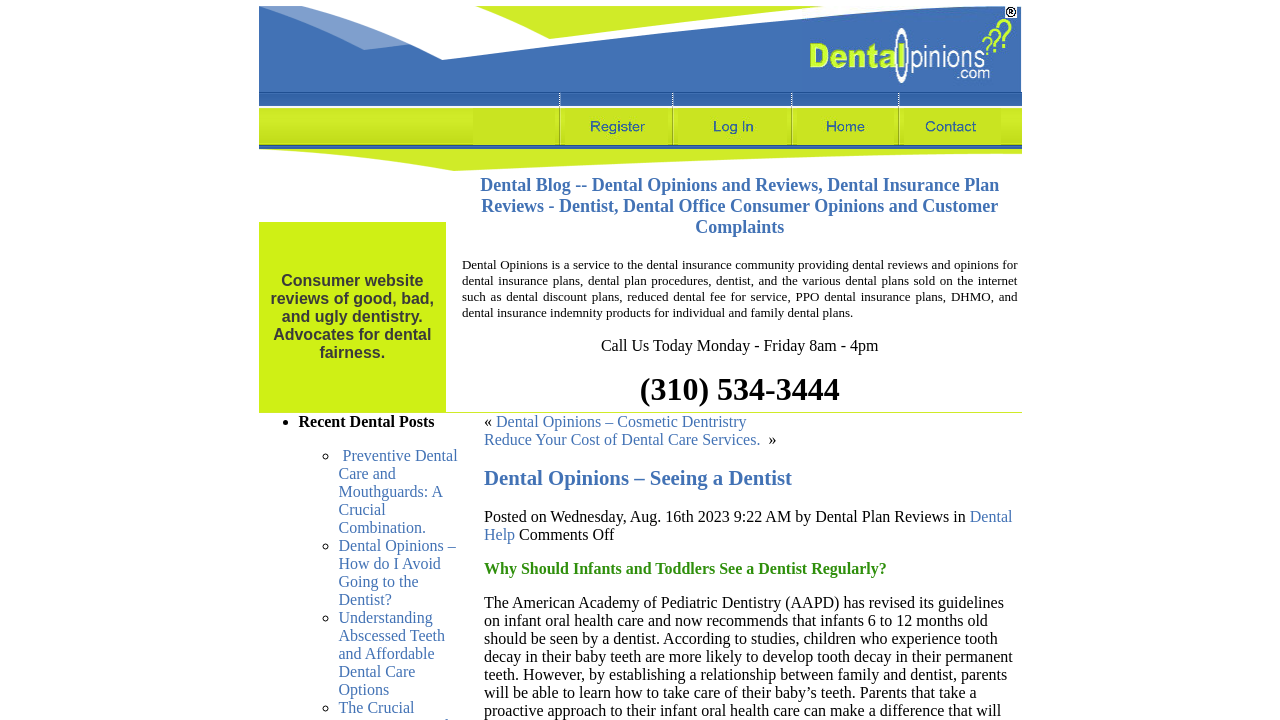Find the bounding box coordinates of the area to click in order to follow the instruction: "Call the phone number for dental help".

[0.358, 0.238, 0.798, 0.572]